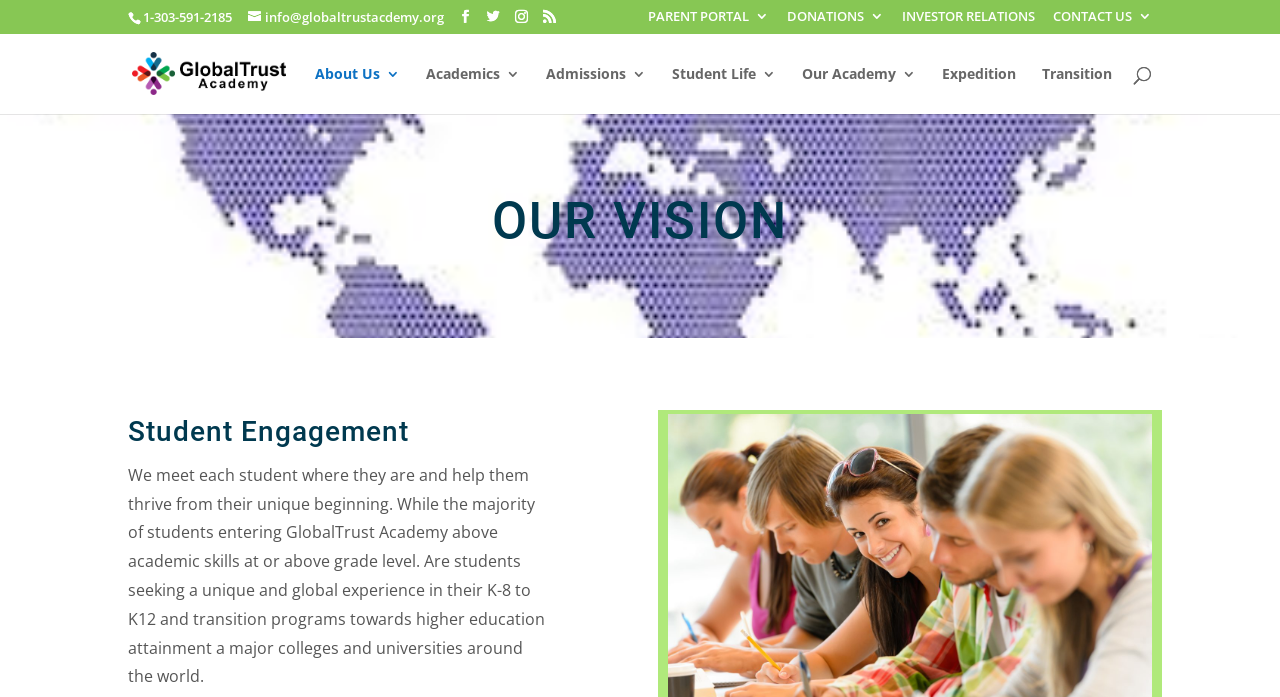Look at the image and give a detailed response to the following question: What is the focus of GlobalTrust Academy's programs?

I found the focus of GlobalTrust Academy's programs by looking at the heading elements on the webpage, where I saw a heading element with the text 'Student Engagement'.